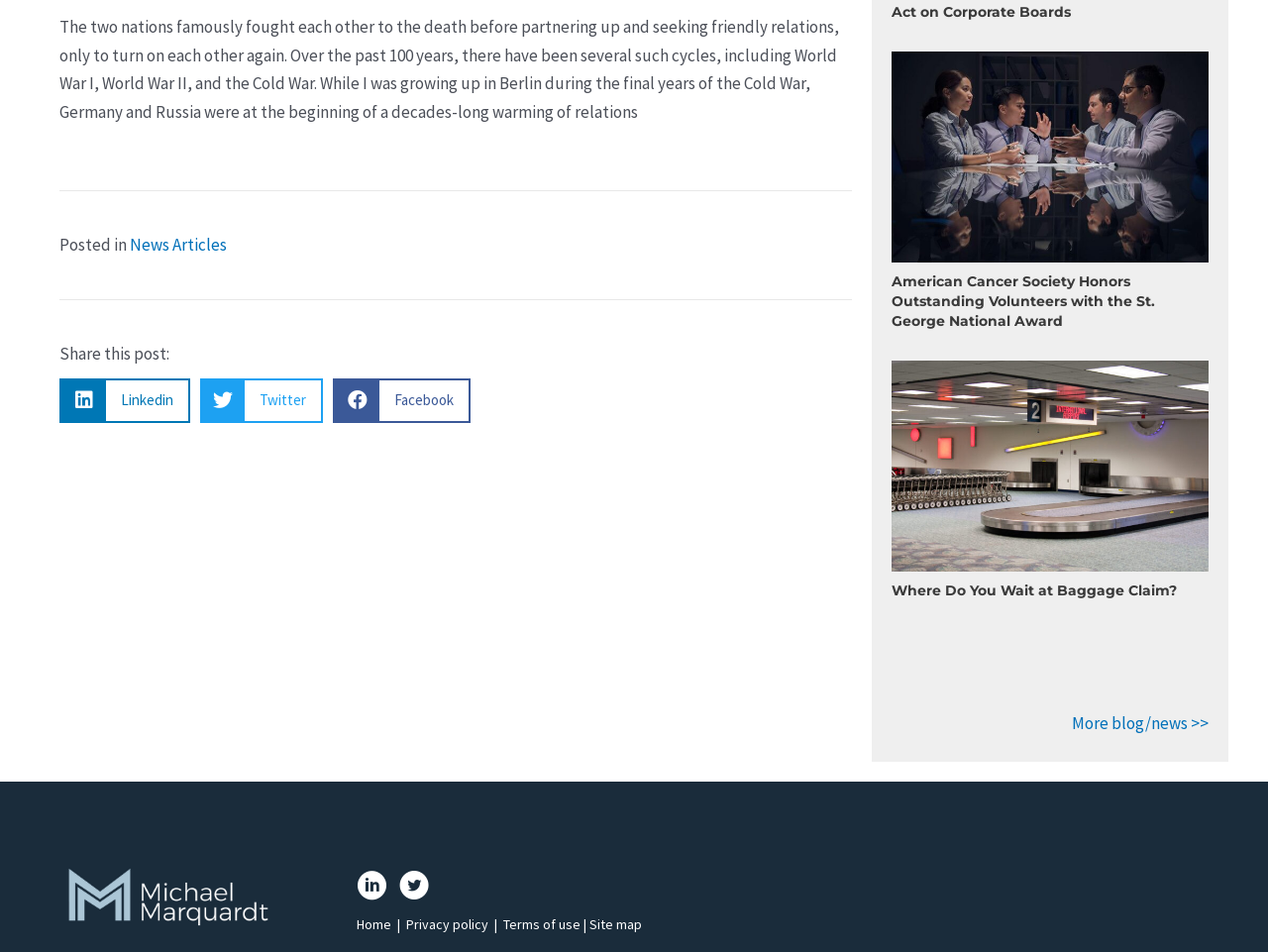Based on the element description: "Privacy policy", identify the bounding box coordinates for this UI element. The coordinates must be four float numbers between 0 and 1, listed as [left, top, right, bottom].

[0.32, 0.962, 0.385, 0.98]